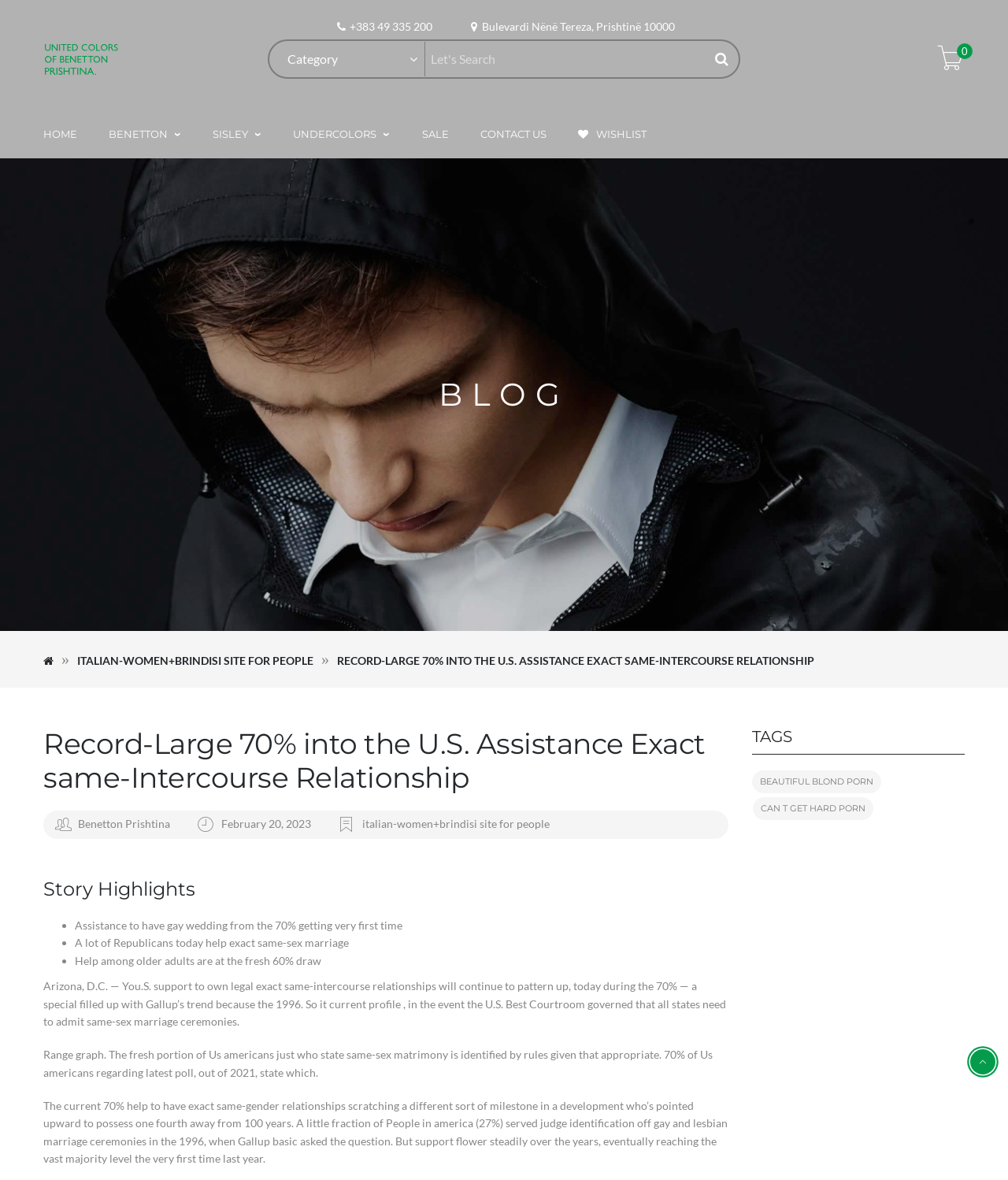Look at the image and give a detailed response to the following question: What is the title of the blog post?

I found the title of the blog post by looking at the heading element with the content 'Record-Large 70% into the U.S. Assistance Exact same-Intercourse Relationship' located in the main content area of the webpage.